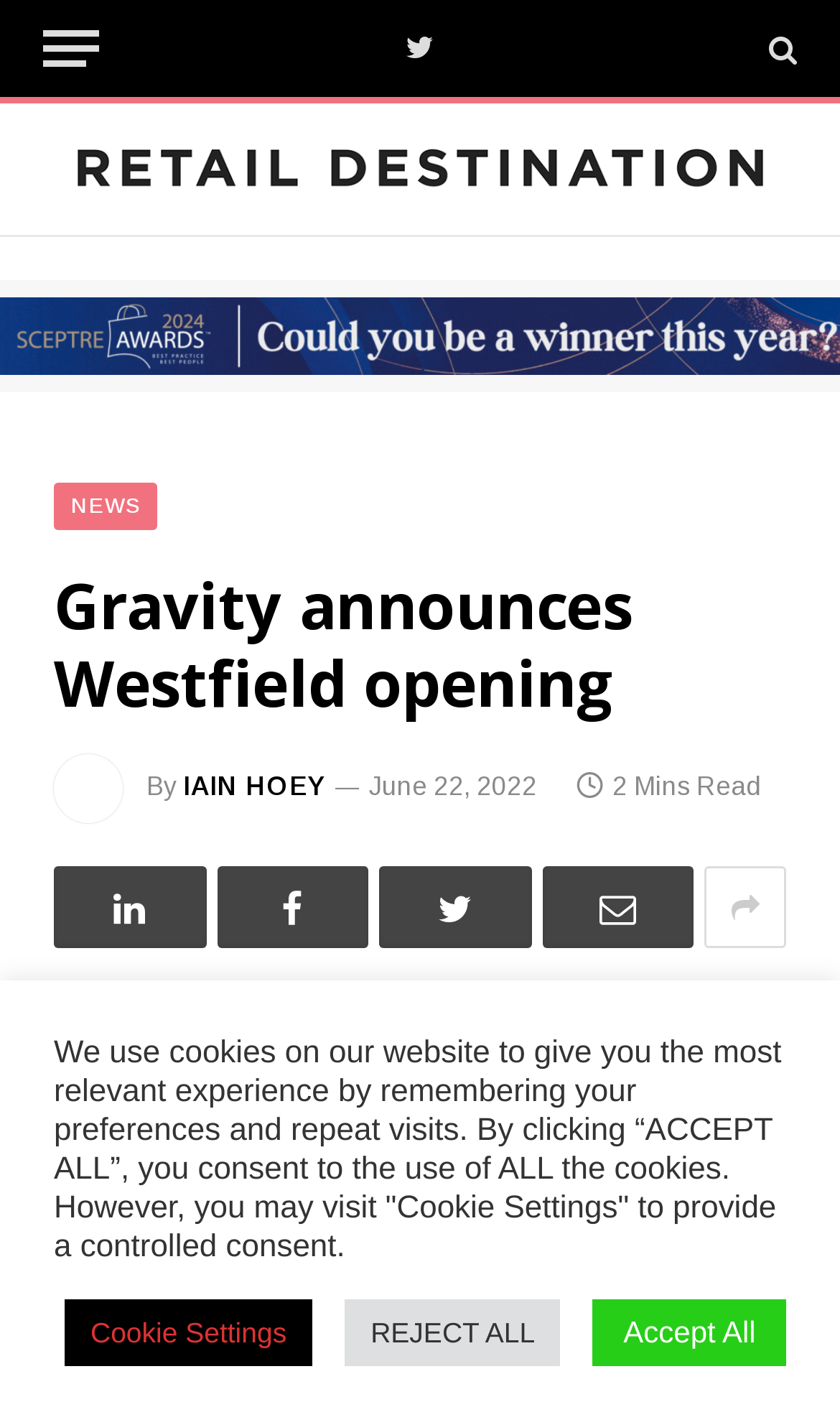Specify the bounding box coordinates of the area to click in order to execute this command: 'Read the news'. The coordinates should consist of four float numbers ranging from 0 to 1, and should be formatted as [left, top, right, bottom].

[0.064, 0.339, 0.186, 0.372]